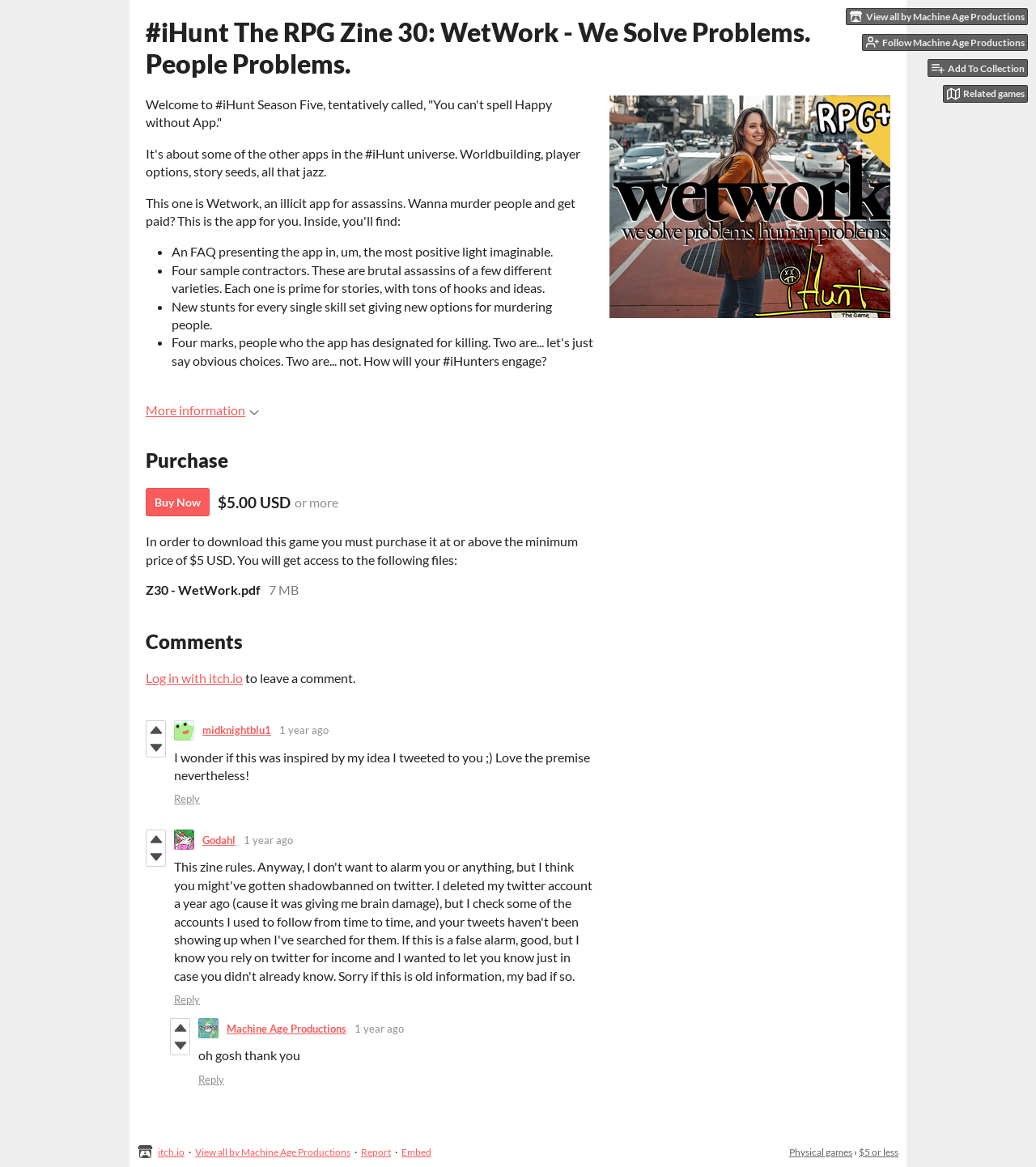Can you find the bounding box coordinates for the element to click on to achieve the instruction: "Add to collection"?

[0.895, 0.051, 0.992, 0.066]